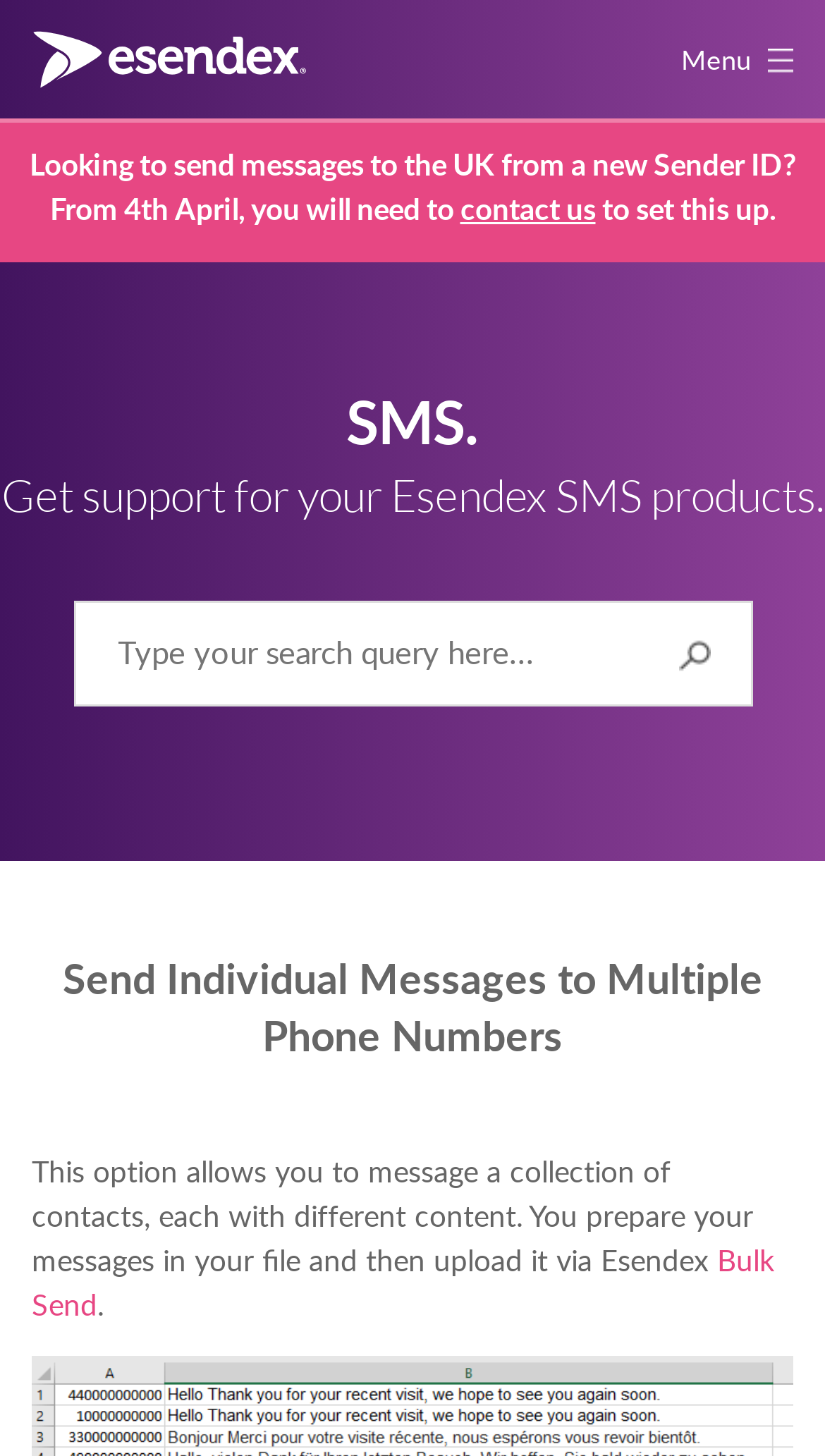Locate the bounding box for the described UI element: "contact us". Ensure the coordinates are four float numbers between 0 and 1, formatted as [left, top, right, bottom].

[0.558, 0.129, 0.722, 0.157]